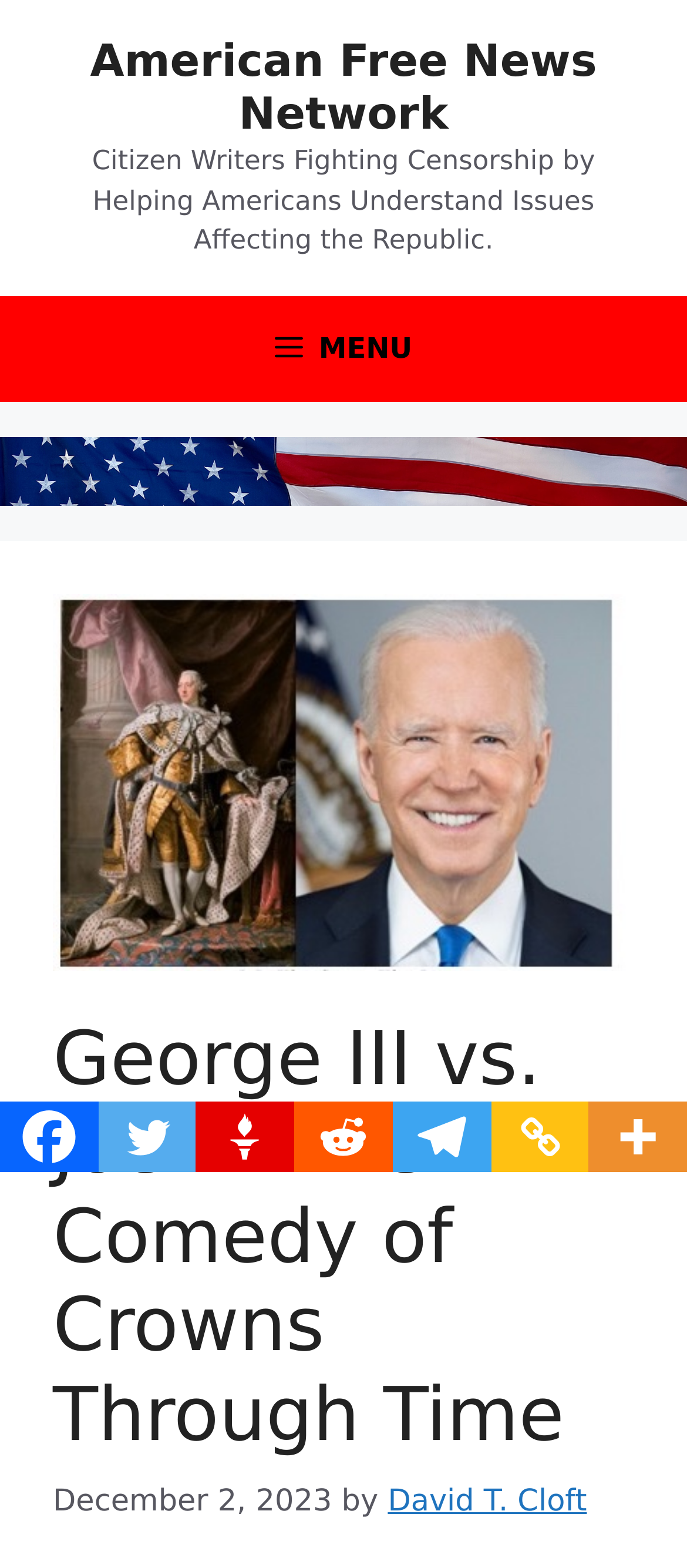Answer the question with a single word or phrase: 
What is the name of the king mentioned in the article?

King George III